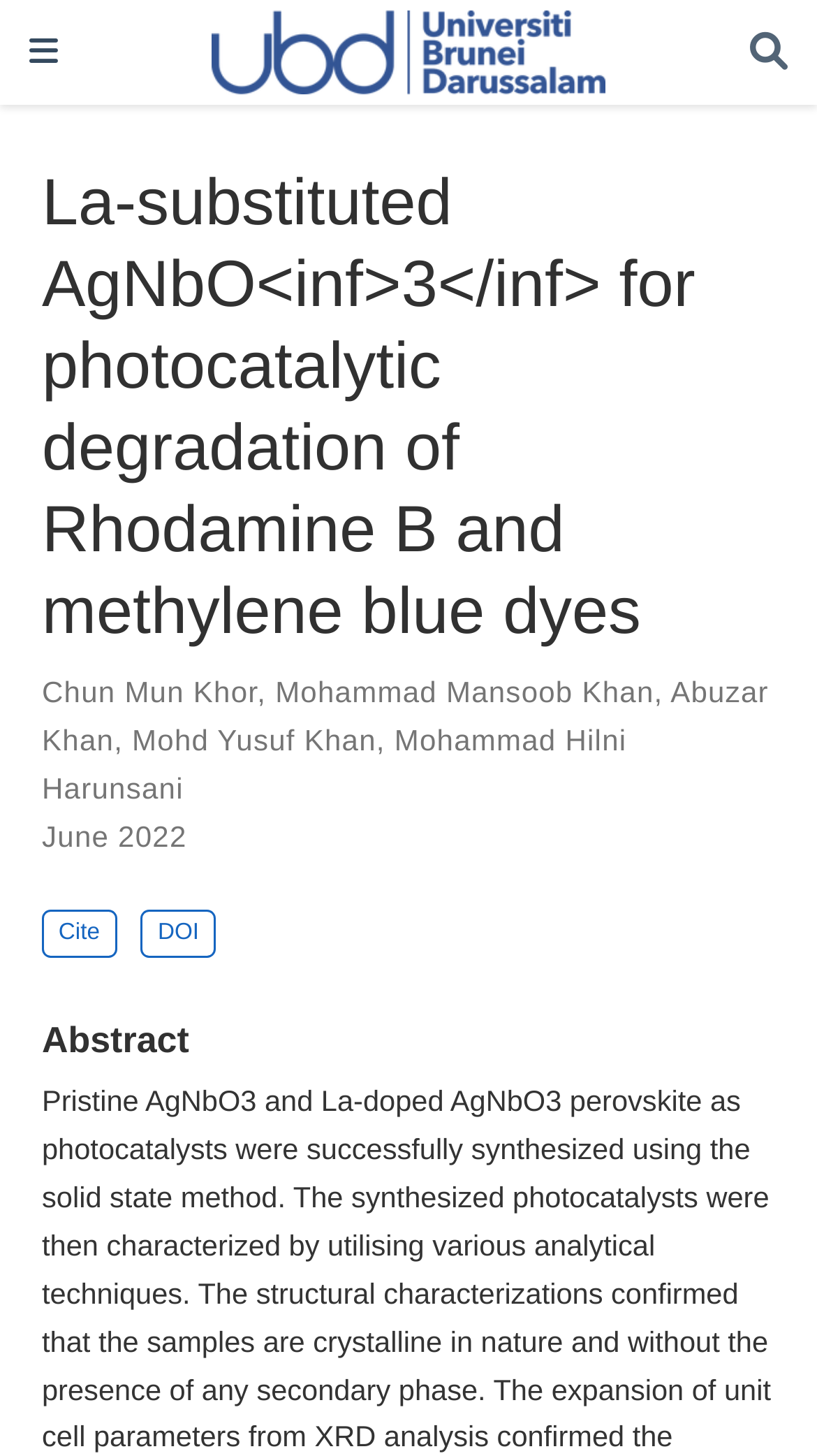Articulate a complete and detailed caption of the webpage elements.

The webpage appears to be a research article or publication page from the Faculty of Science. At the top left, there is a button to toggle navigation, and next to it, a link to the Faculty of Science with an accompanying image of the faculty's logo. On the top right, there is a search link.

The main title of the article, "La-substituted AgNbO₃ for photocatalytic degradation of Rhodamine B and methylene blue dyes", is prominently displayed in the middle of the top section. Below the title, there is a list of authors, including Chun Mun Khor, Mohammad Mansoob Khan, Abuzar Khan, Mohd Yusuf Khan, and Mohammad Hilni Harunsani, separated by commas.

Further down, there is a publication date, "June 2022", and links to "Cite" and "DOI" on the same line. The abstract of the article is headed by a subheading "Abstract" and occupies the majority of the page. The meta description provides a brief summary of the article, mentioning the synthesis and characterization of pristine AgNbO₃ and La-doped AgNbO₃ perovskite as photocatalysts.